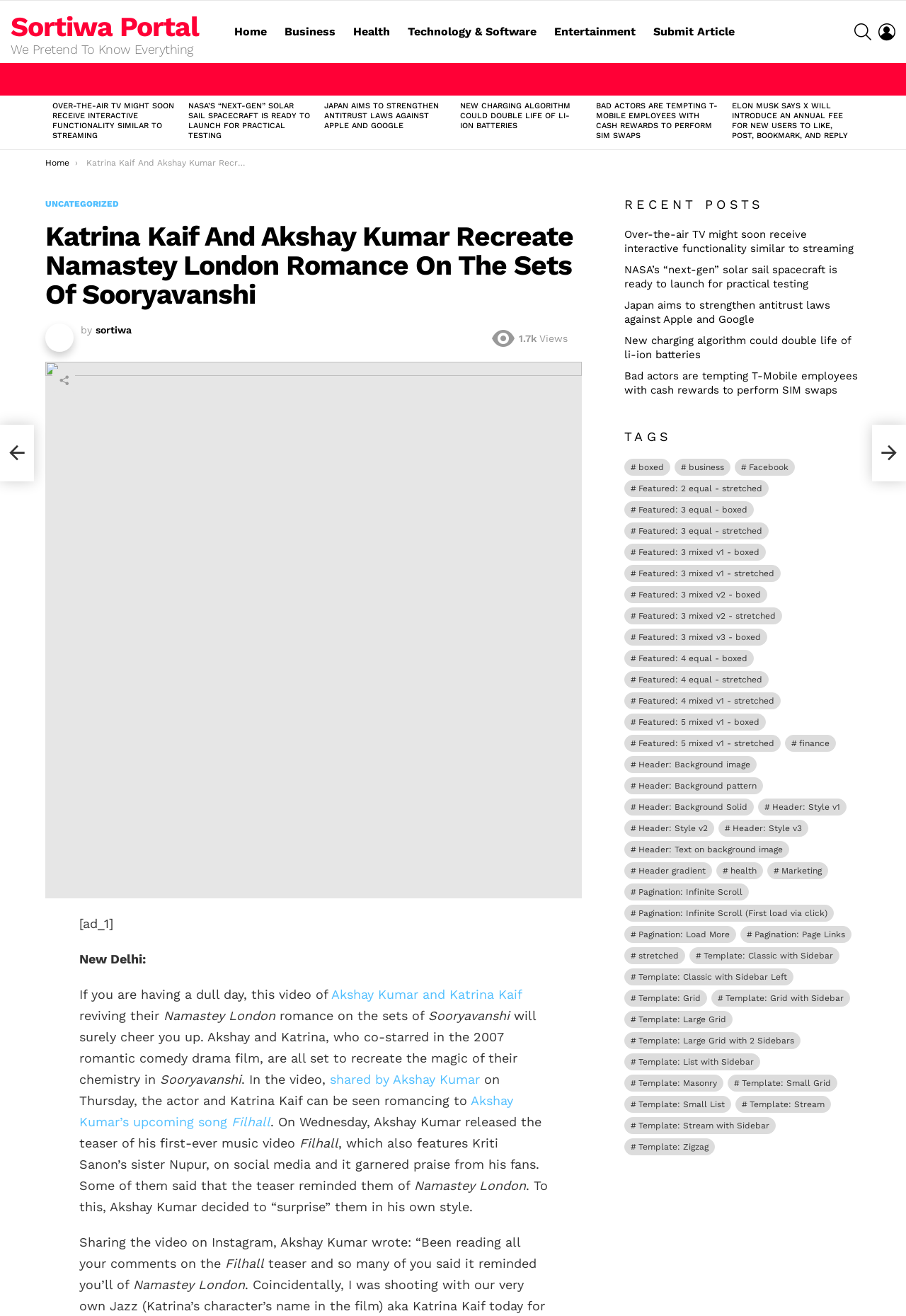Please determine the bounding box coordinates of the section I need to click to accomplish this instruction: "Click on the 'Home' link".

[0.251, 0.016, 0.303, 0.032]